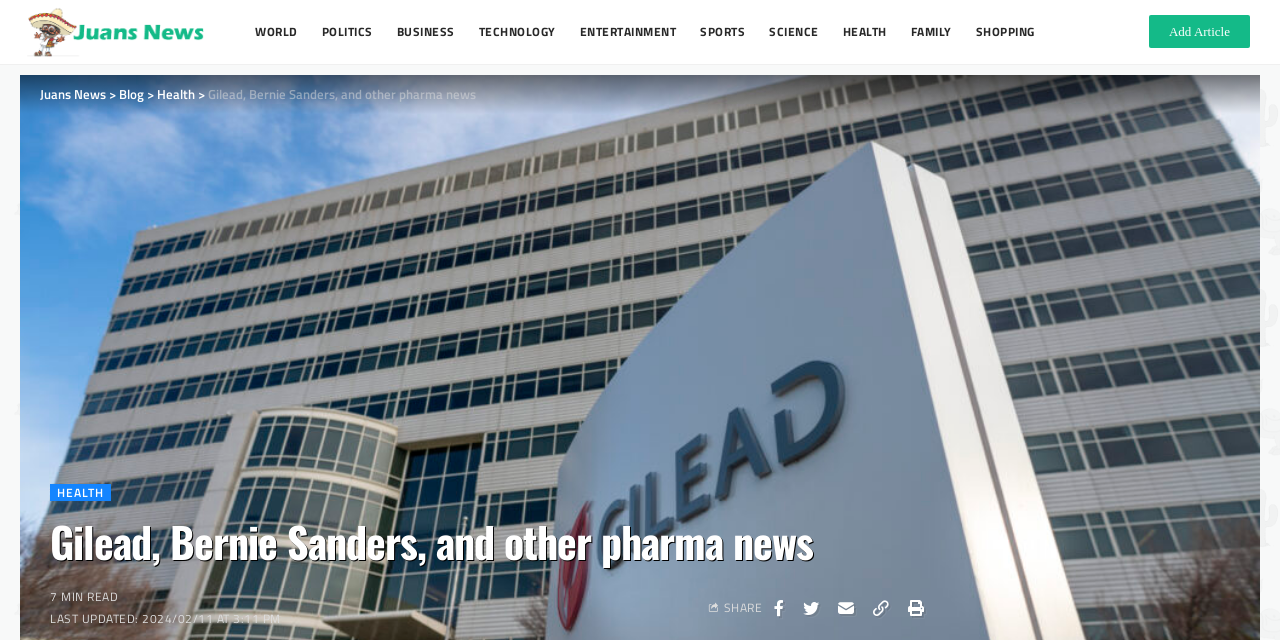Identify the bounding box coordinates of the part that should be clicked to carry out this instruction: "Click the logo".

[0.016, 0.032, 0.174, 0.063]